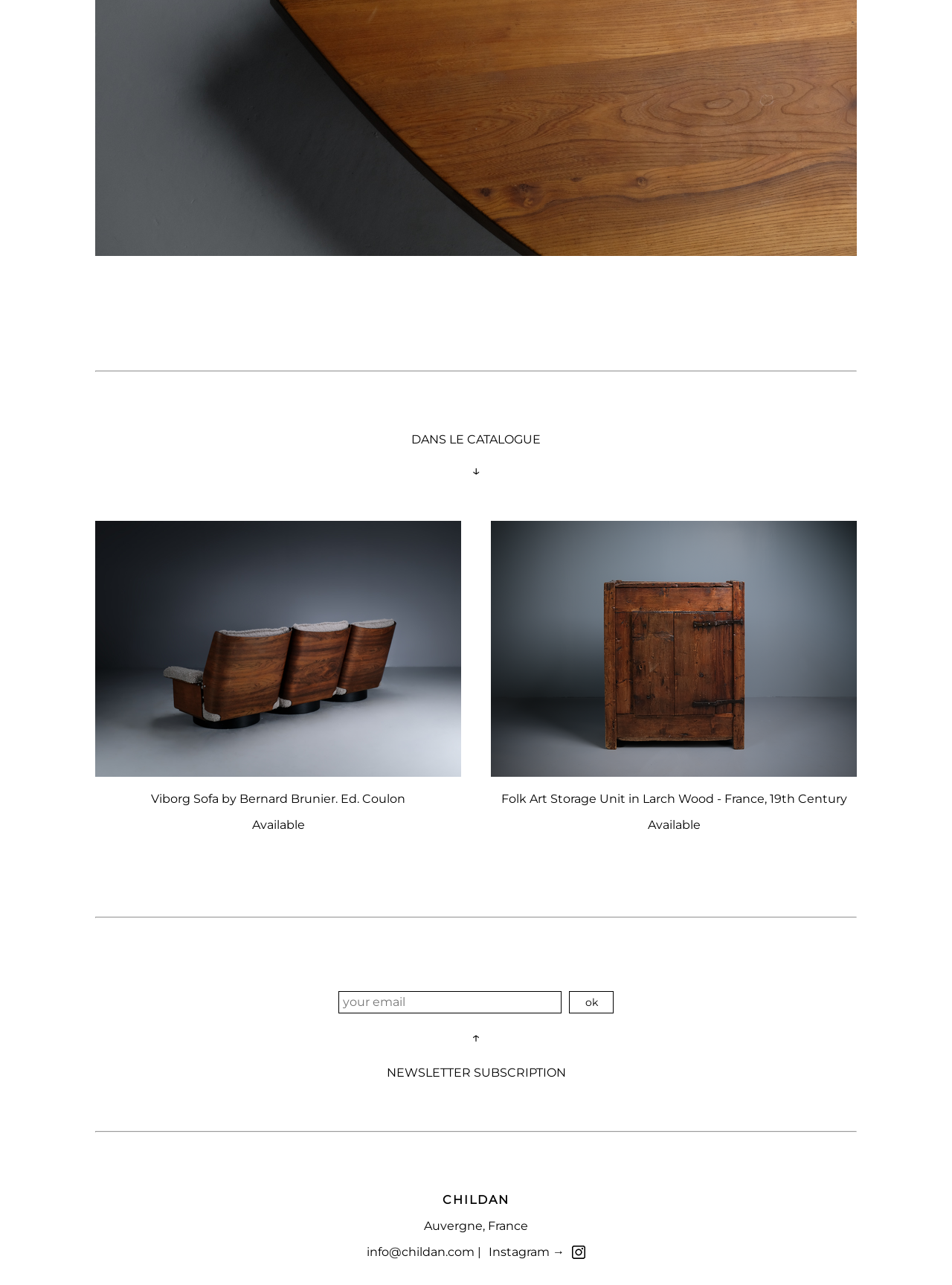What is the category of the first product?
Based on the screenshot, answer the question with a single word or phrase.

Sofa